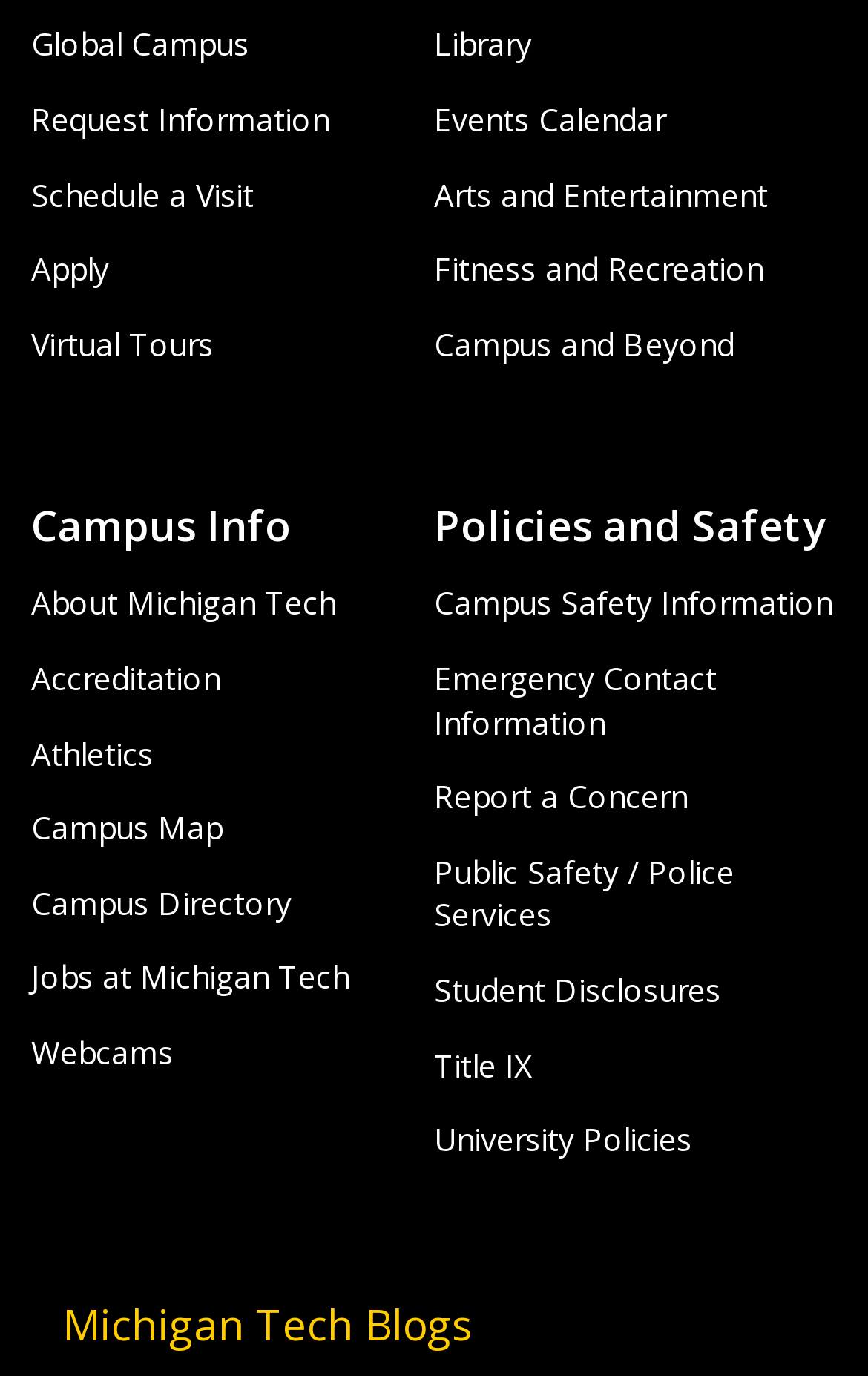Indicate the bounding box coordinates of the element that must be clicked to execute the instruction: "View contact information". The coordinates should be given as four float numbers between 0 and 1, i.e., [left, top, right, bottom].

None